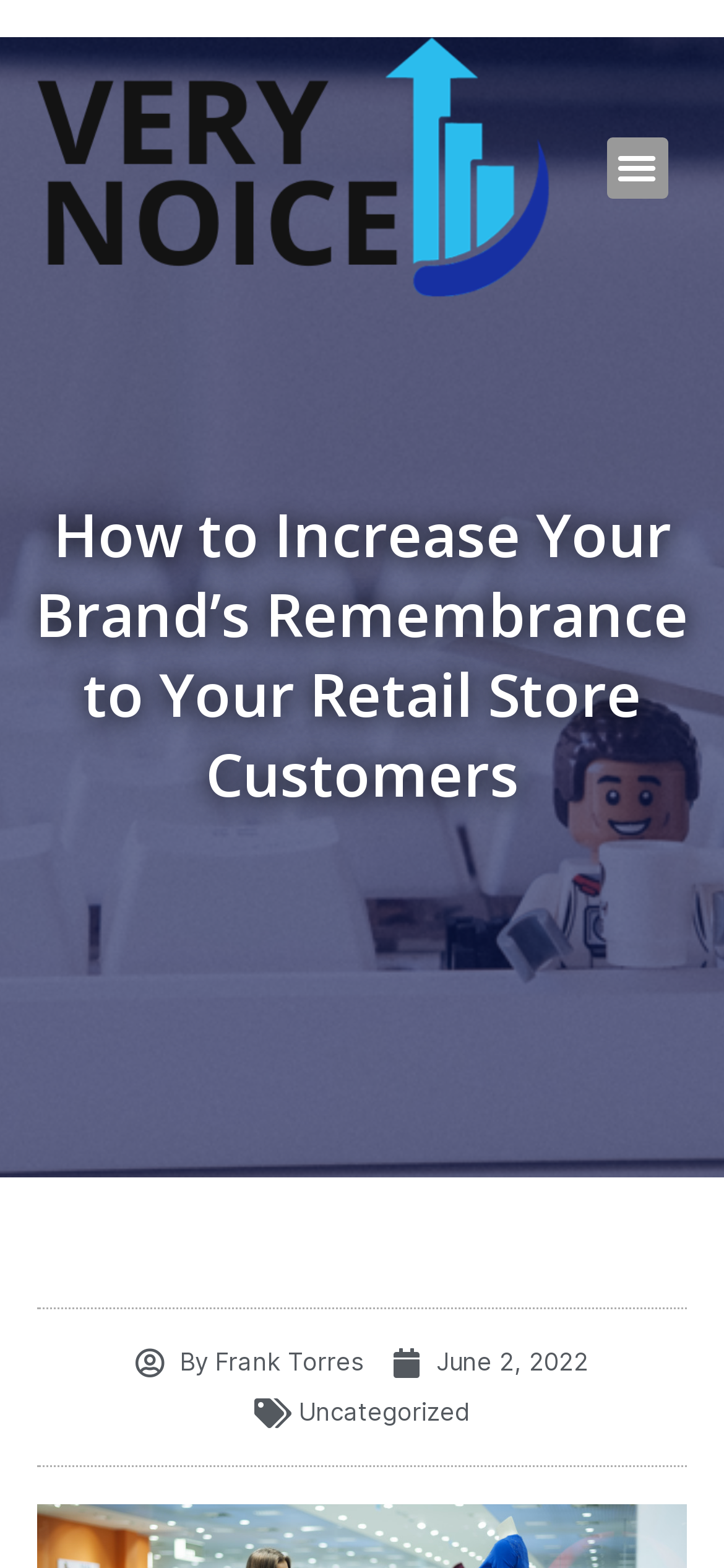Please identify the primary heading of the webpage and give its text content.

How to Increase Your Brand’s Remembrance to Your Retail Store Customers